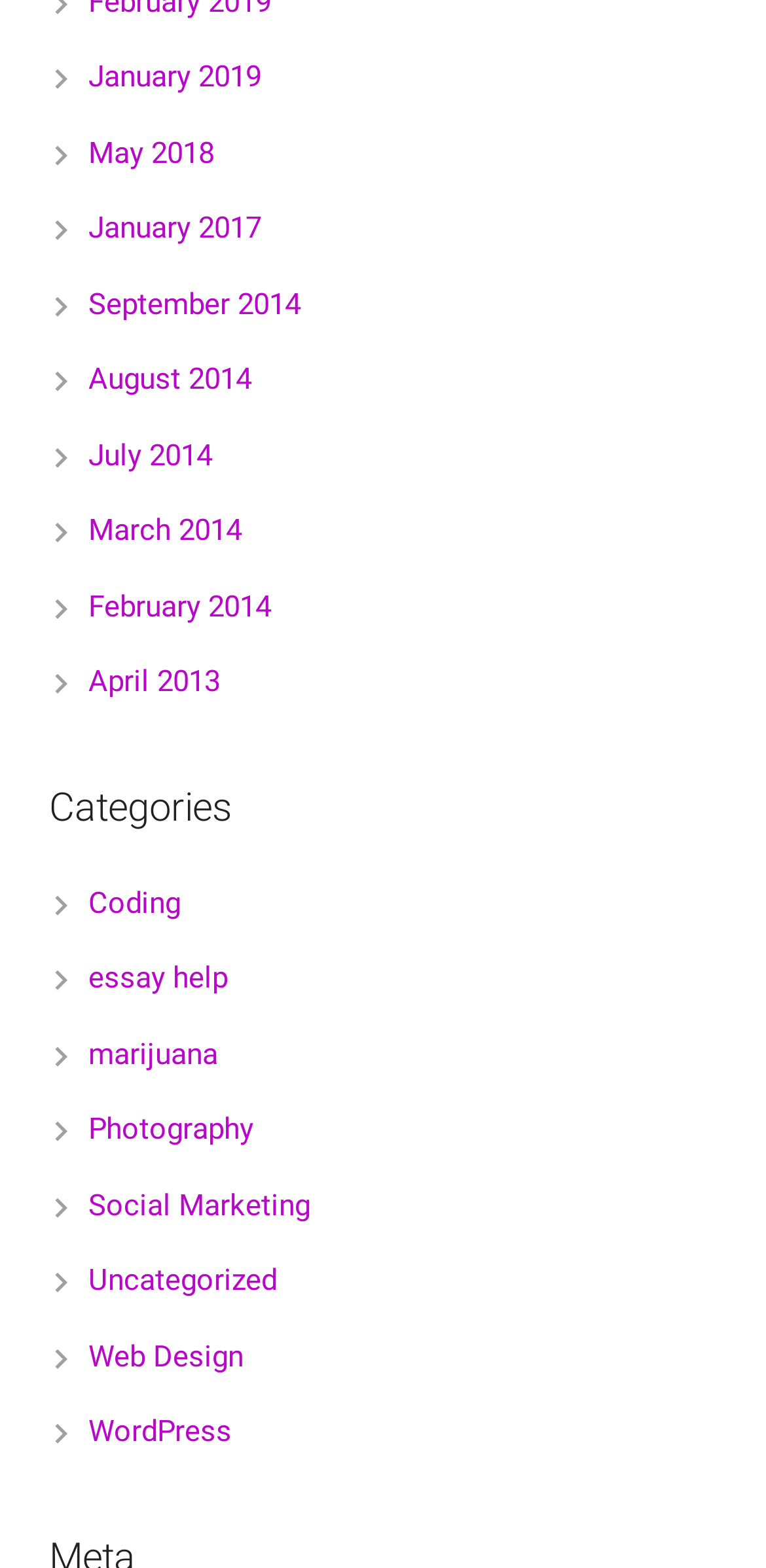Give a concise answer using one word or a phrase to the following question:
What is the most recent month listed?

January 2019